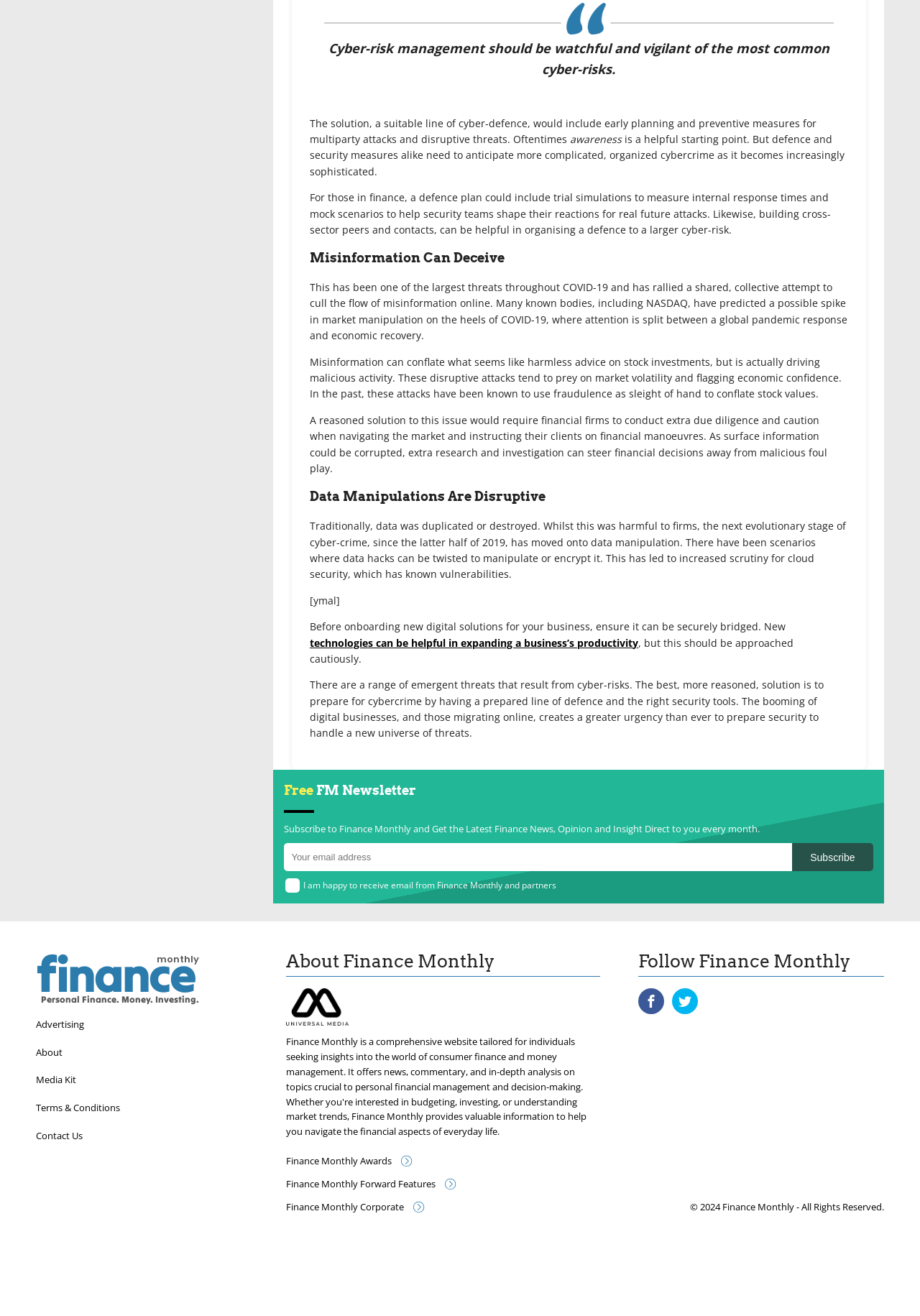What is the recommended approach to handling cybercrime?
Refer to the image and give a detailed answer to the question.

The article concludes by stating that the best solution is to prepare for cybercrime by having a prepared line of defense and the right security tools, indicating that this is the recommended approach to handling cybercrime.